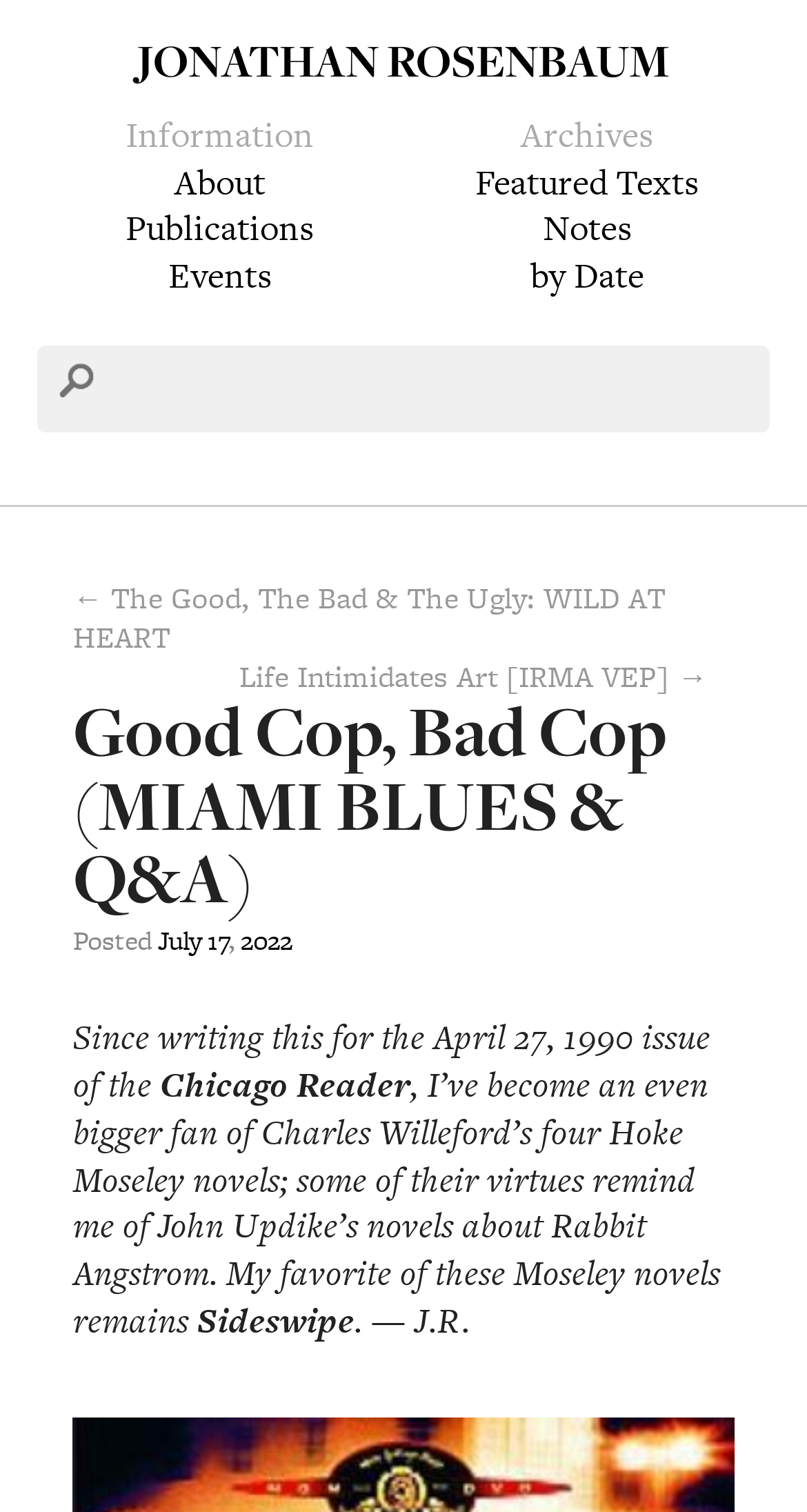Find the bounding box of the UI element described as follows: "Jagdishpur".

None